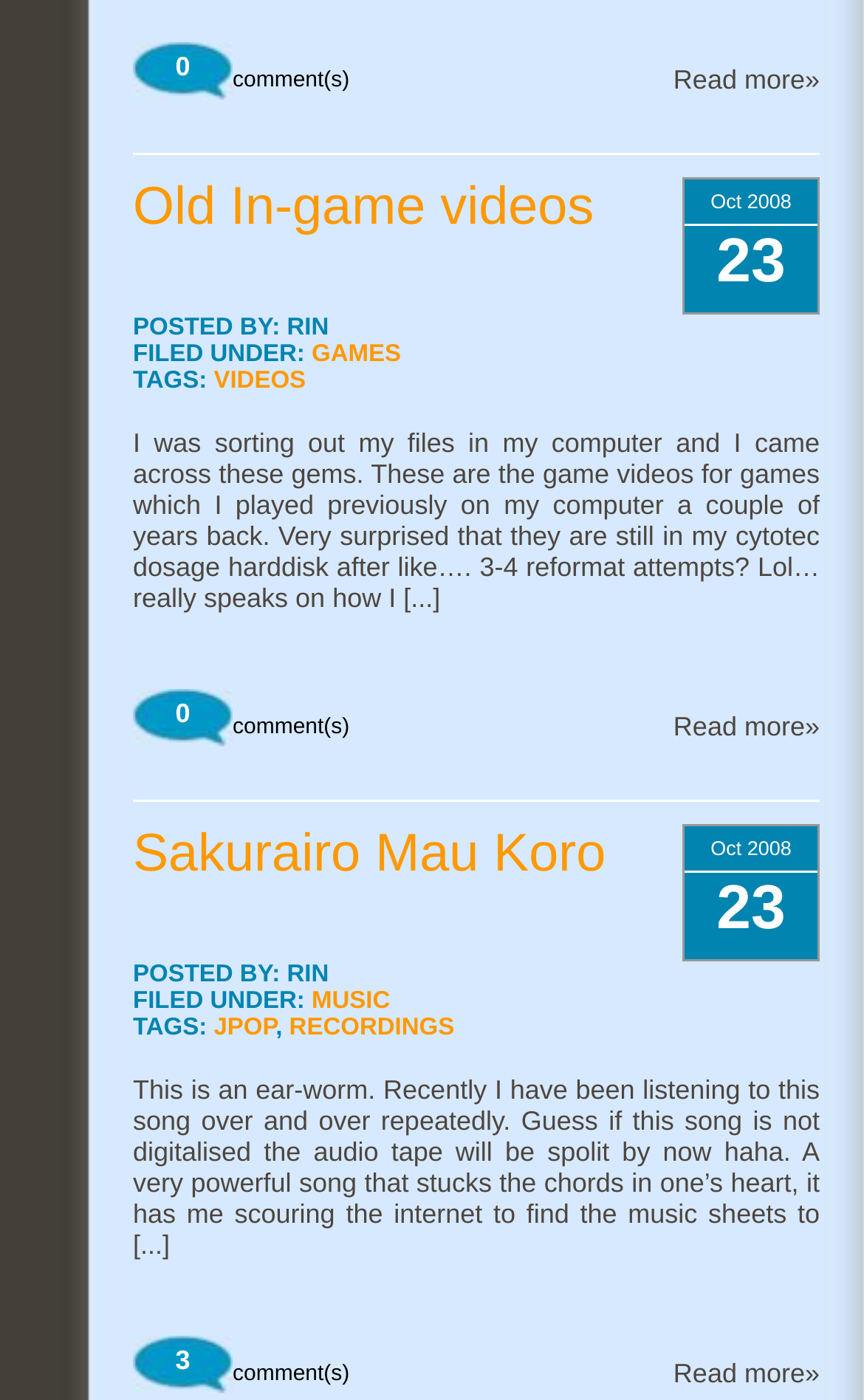Based on the element description: "Jpop", identify the UI element and provide its bounding box coordinates. Use four float numbers between 0 and 1, [left, top, right, bottom].

[0.247, 0.725, 0.319, 0.744]